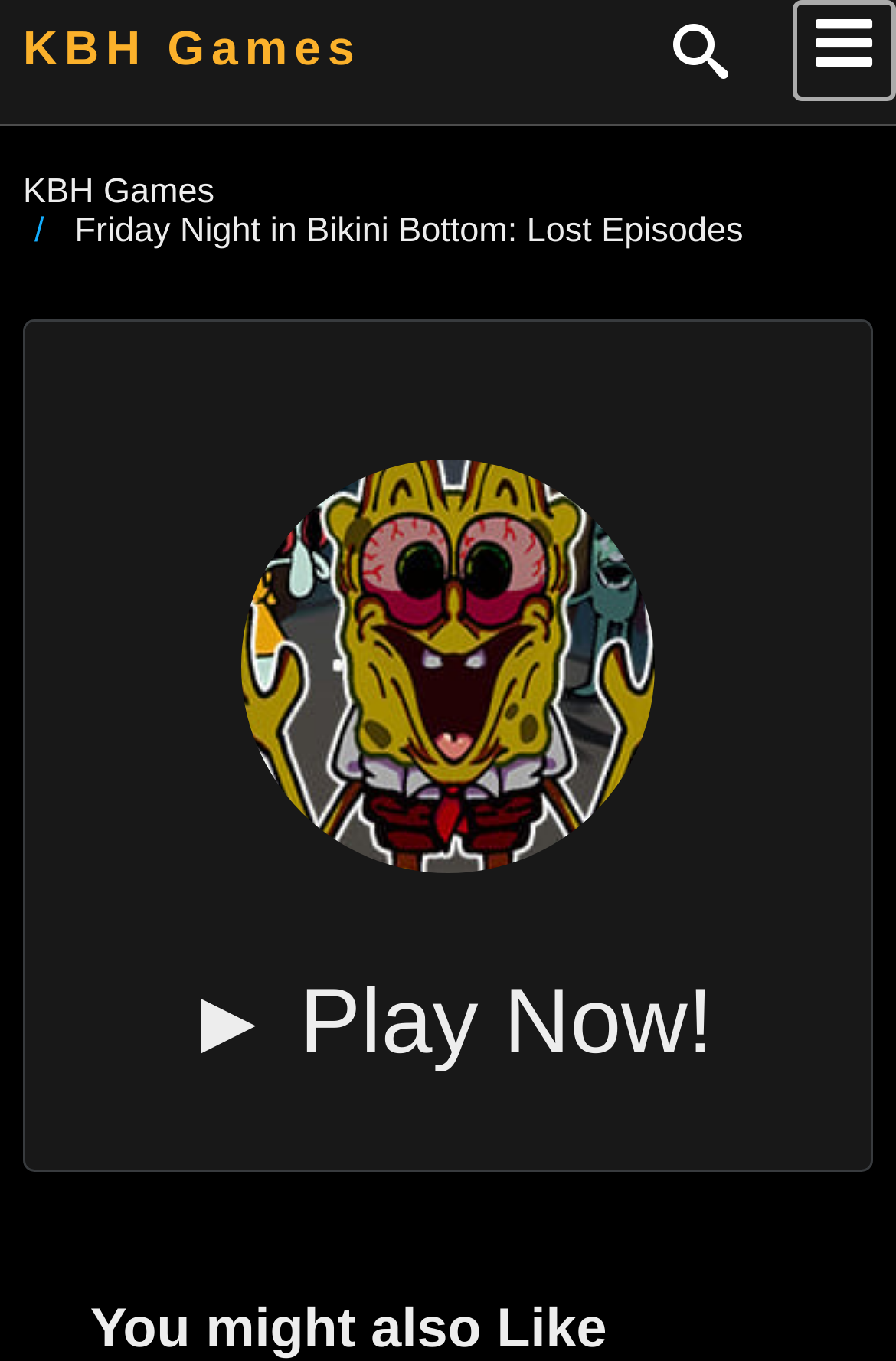Find the bounding box coordinates of the UI element according to this description: "KBH Games".

[0.026, 0.127, 0.239, 0.155]